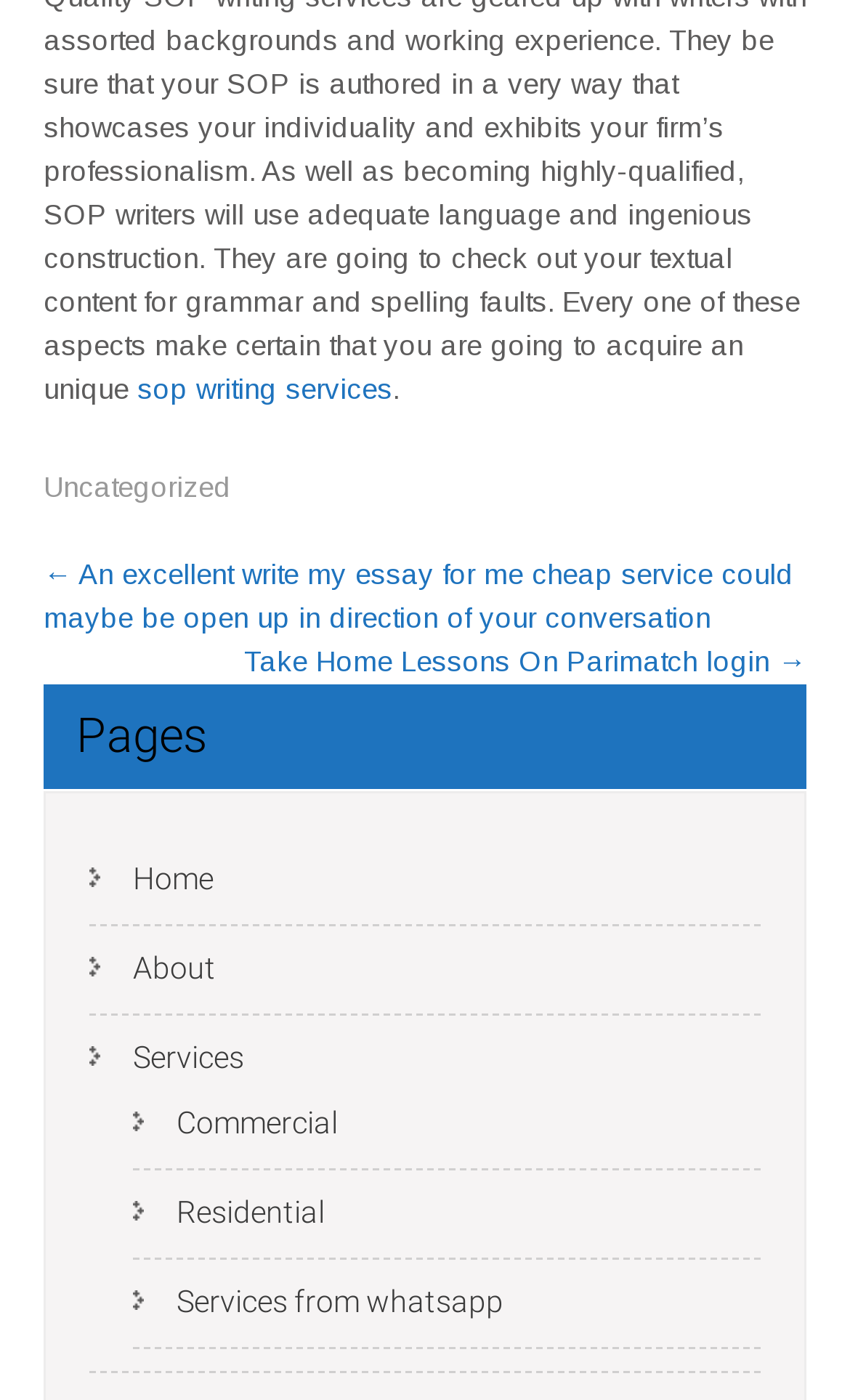What type of services are offered?
Based on the visual information, provide a detailed and comprehensive answer.

I determined the answer by looking at the link elements under the 'Pages' heading, which include 'Commercial' and 'Residential', indicating that these are types of services offered.